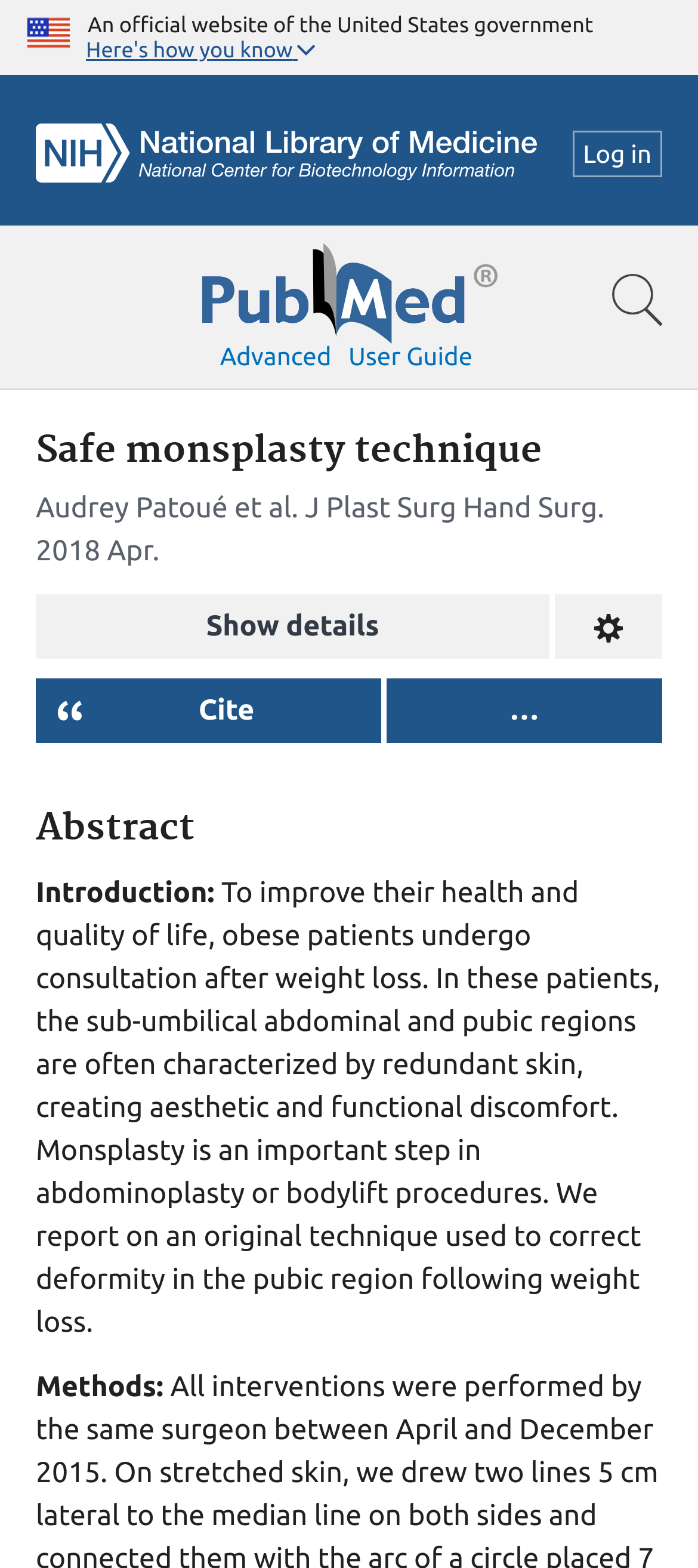What is the region of the body discussed in the article?
Can you offer a detailed and complete answer to this question?

The abstract mentions 'the sub-umbilical abdominal and pubic regions' as areas of the body that are often characterized by redundant skin after weight loss. Therefore, the region of the body discussed in the article is the pubic region.